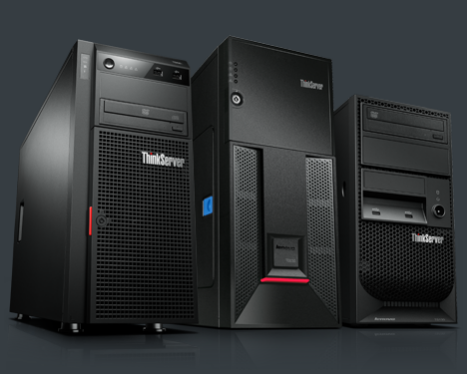Give a comprehensive caption for the image.

The image showcases a trio of Lenovo ThinkServer computers, arranged in a dynamic composition against a dark background. Each server features a modern design with a sleek, black finish. On the left, the first server has a prominent, ventilated front panel, suggesting a focus on efficient airflow and cooling. The middle server presents a more compact design with bold geometric features, possibly indicating a balance between performance and space-saving. The server on the right exhibits classic lines and additional drive bays, highlighting its versatility for various business applications. This arrangement represents Tracedata’s commitment to providing robust technical support and solutions tailored to enhance business efficiency, as they specialize in IT strategies and technology architecture for diverse industries.